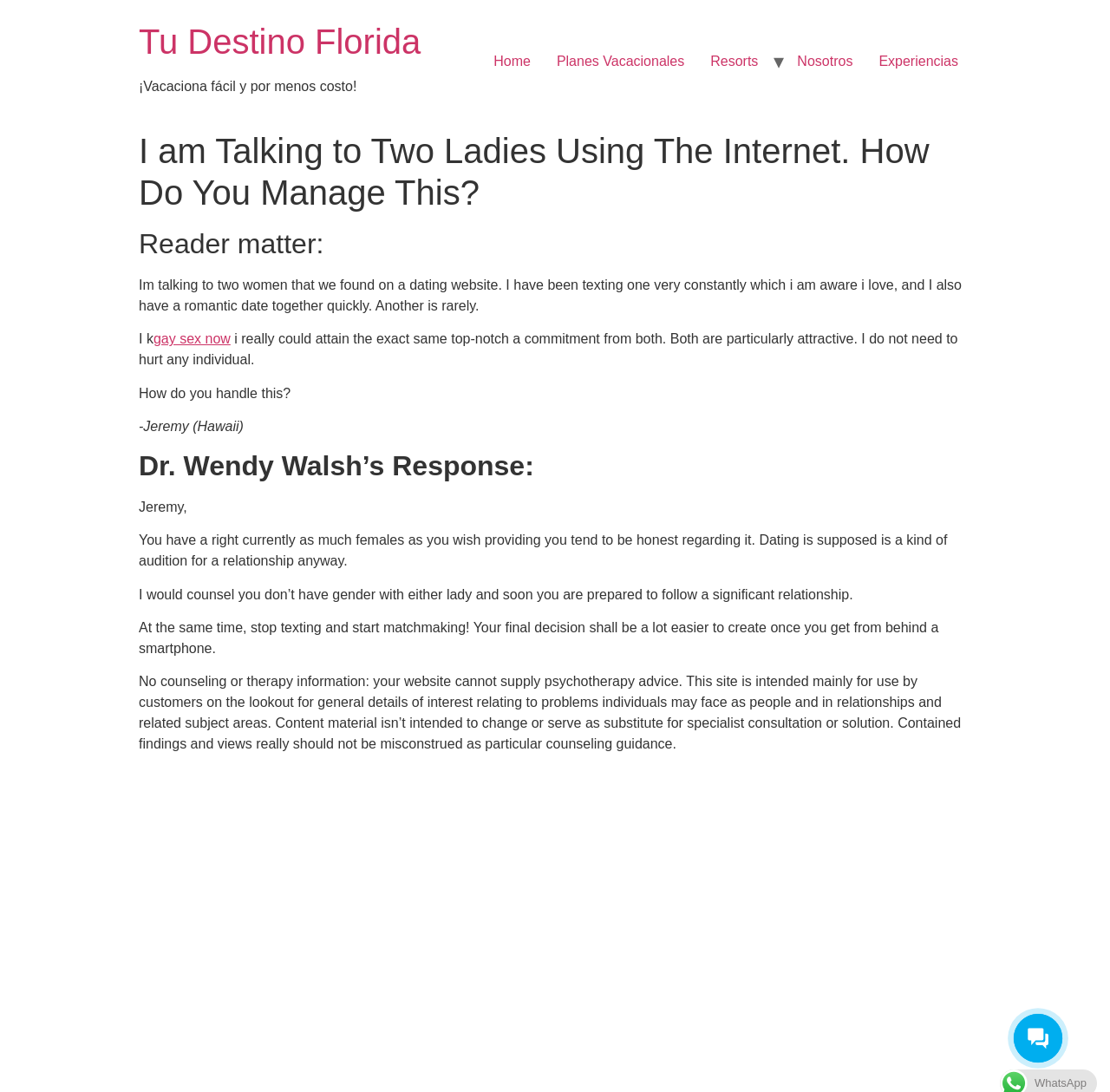Using the information from the screenshot, answer the following question thoroughly:
How many links are in the top navigation bar?

The top navigation bar contains links to 'Home', 'Planes Vacacionales', 'Resorts', 'Nosotros', and 'Experiencias'. These links are arranged horizontally and are located near the top of the webpage.